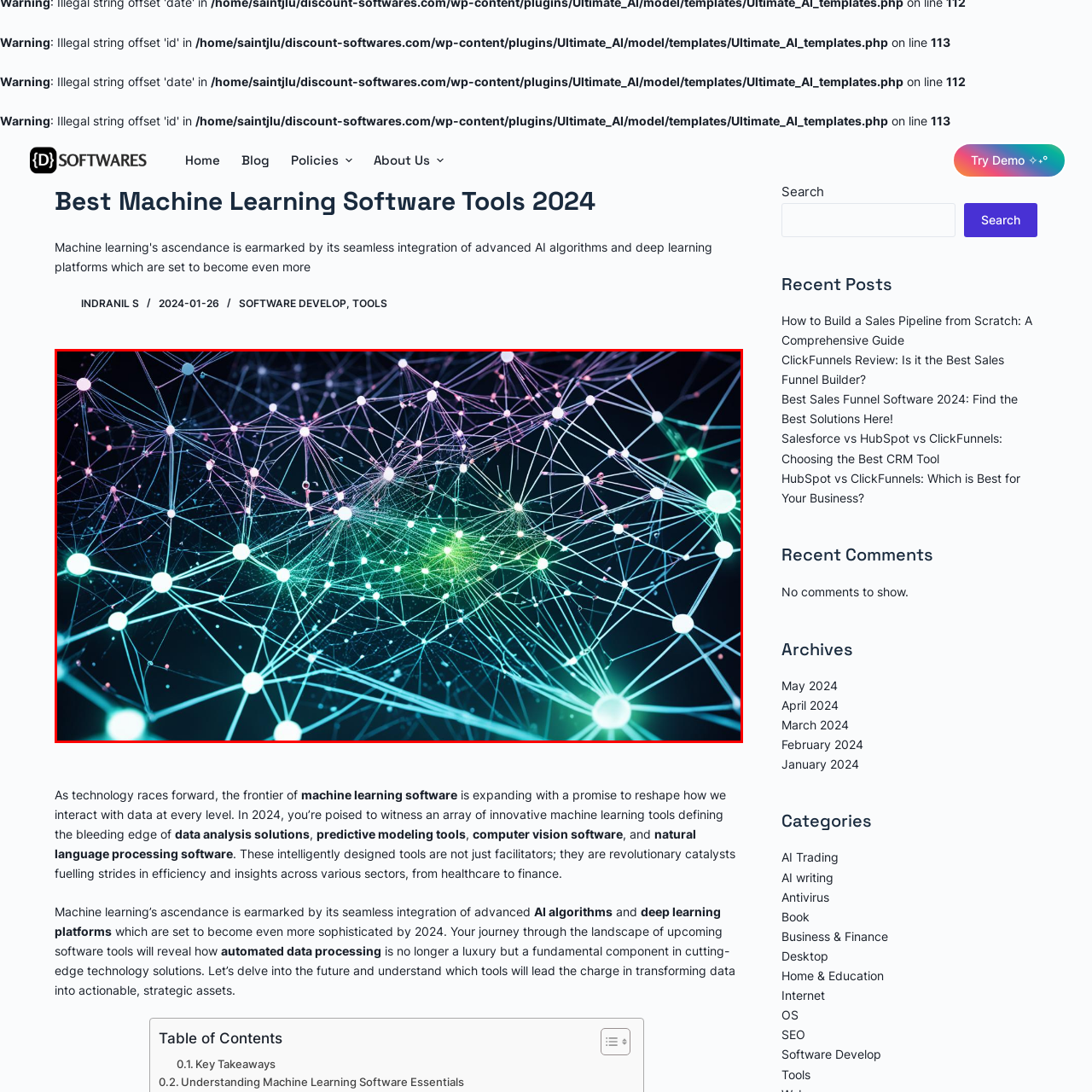Use the image within the highlighted red box to answer the following question with a single word or phrase:
What is the abstract representation encapsulating?

Complexities of machine learning software tools